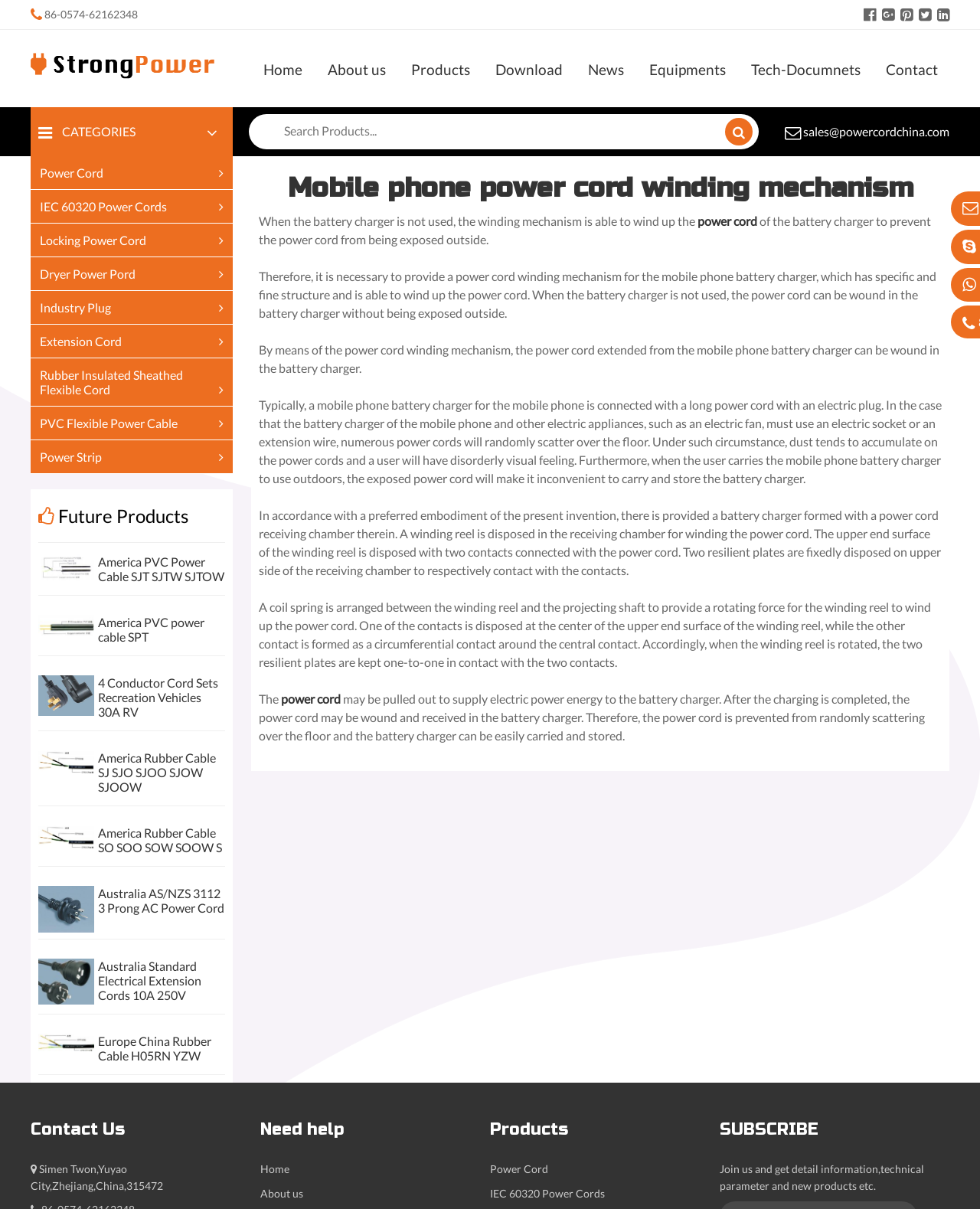Identify the bounding box coordinates for the region to click in order to carry out this instruction: "Click on the 'Home' link". Provide the coordinates using four float numbers between 0 and 1, formatted as [left, top, right, bottom].

[0.269, 0.05, 0.309, 0.064]